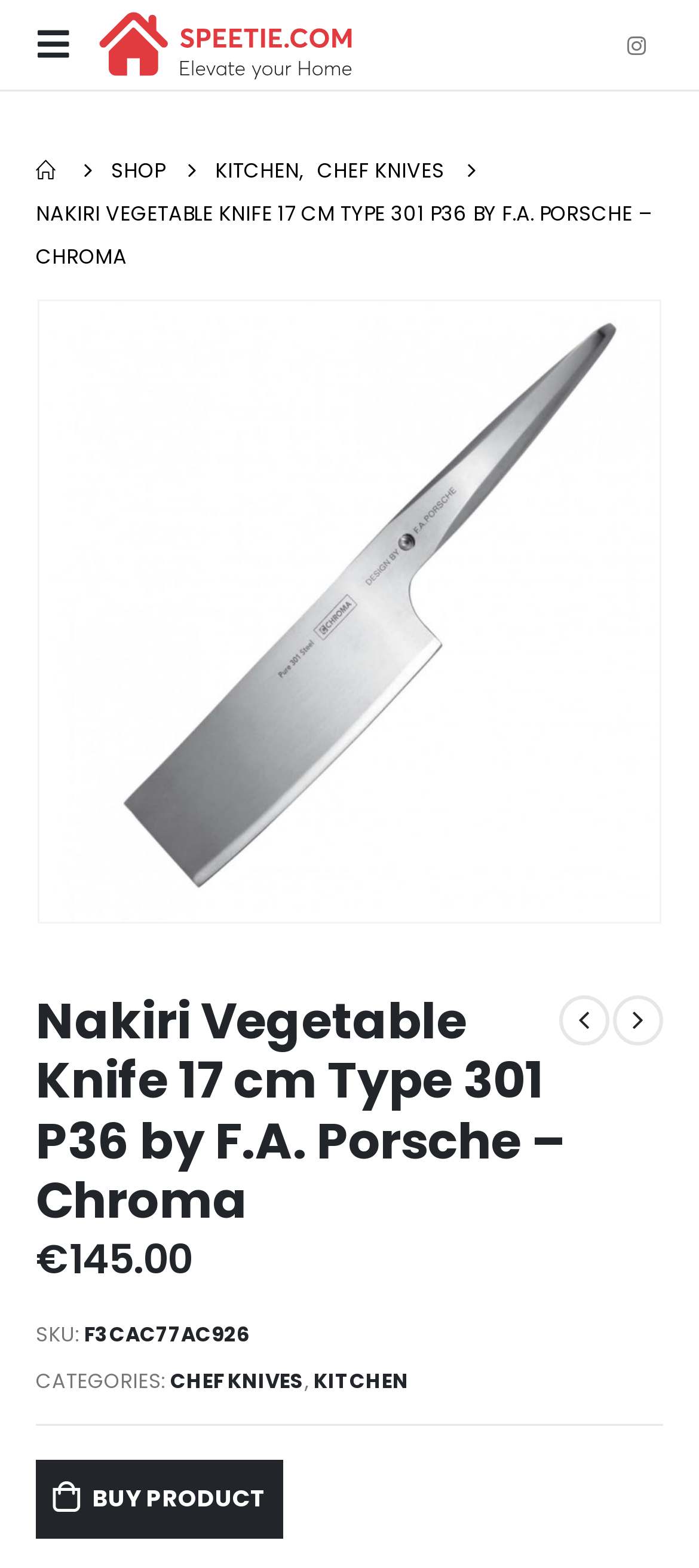Use the details in the image to answer the question thoroughly: 
What is the price of the Nakiri Vegetable Knife?

I found the price of the Nakiri Vegetable Knife by looking at the text elements on the webpage. Specifically, I found the '€' symbol followed by the number '145.00' which indicates the price of the product.